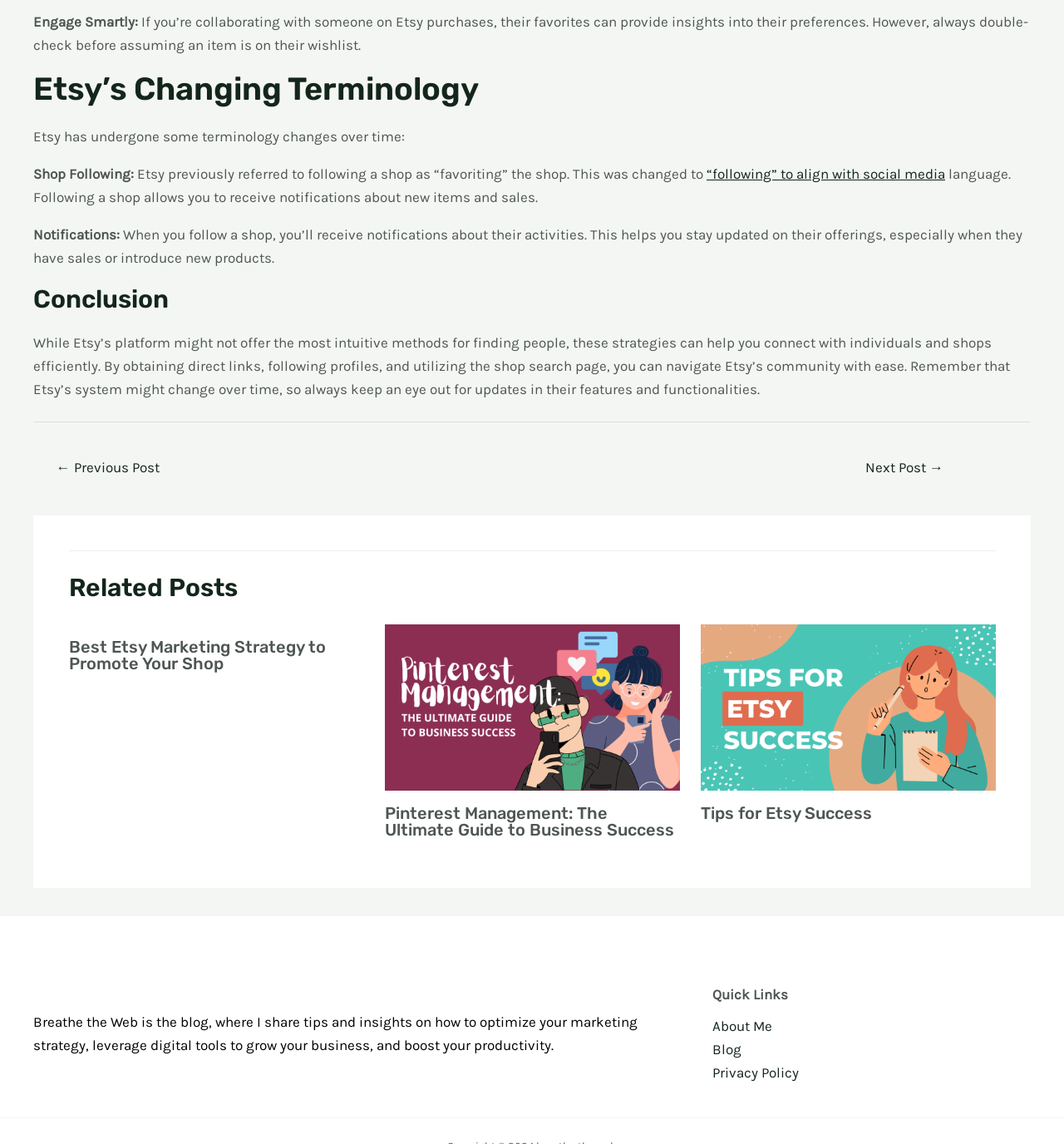Please determine the bounding box coordinates for the element with the description: "alt="Pinterest Management"".

[0.361, 0.61, 0.639, 0.624]